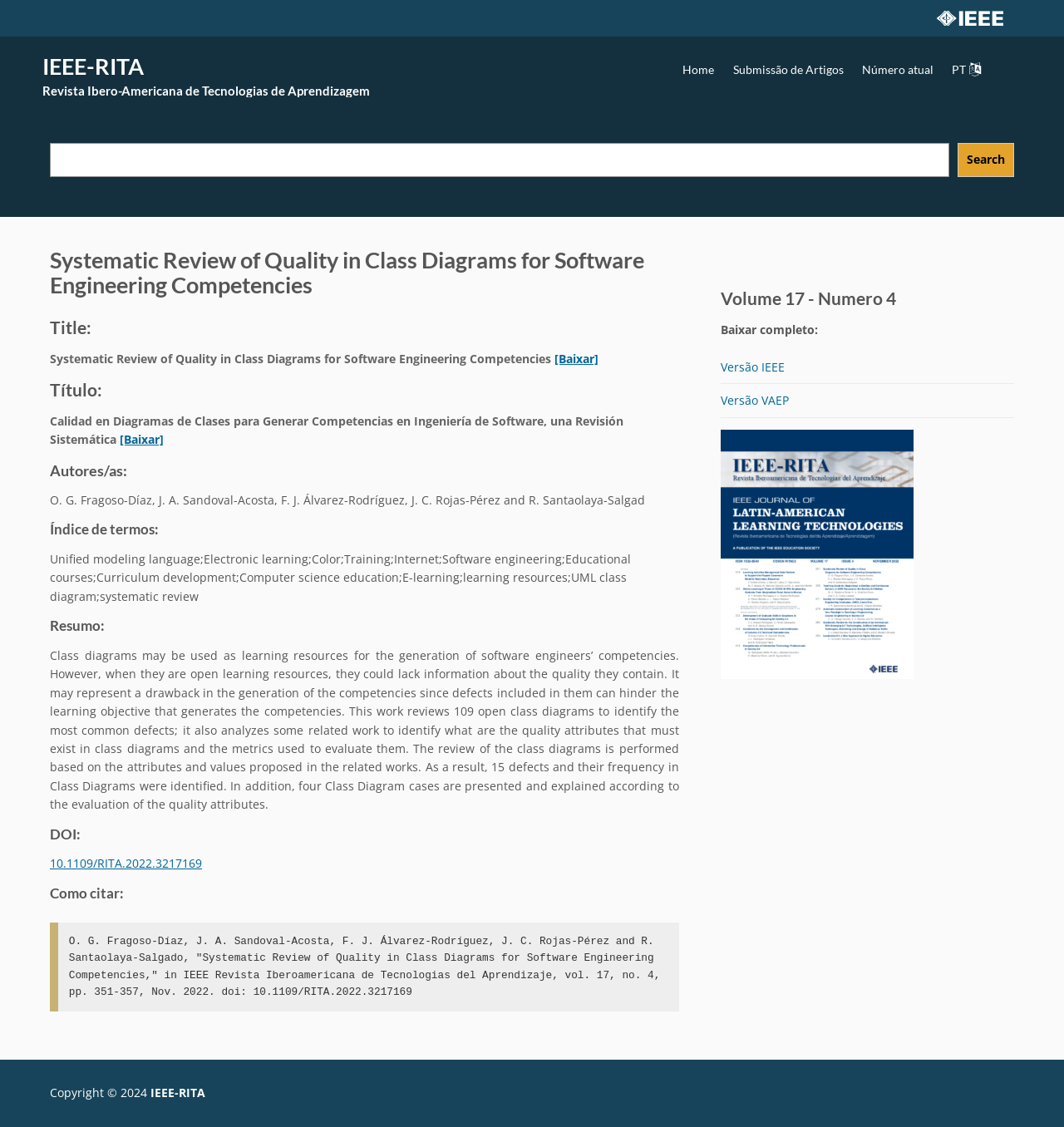Please specify the bounding box coordinates of the area that should be clicked to accomplish the following instruction: "Search for something". The coordinates should consist of four float numbers between 0 and 1, i.e., [left, top, right, bottom].

[0.047, 0.127, 0.953, 0.157]